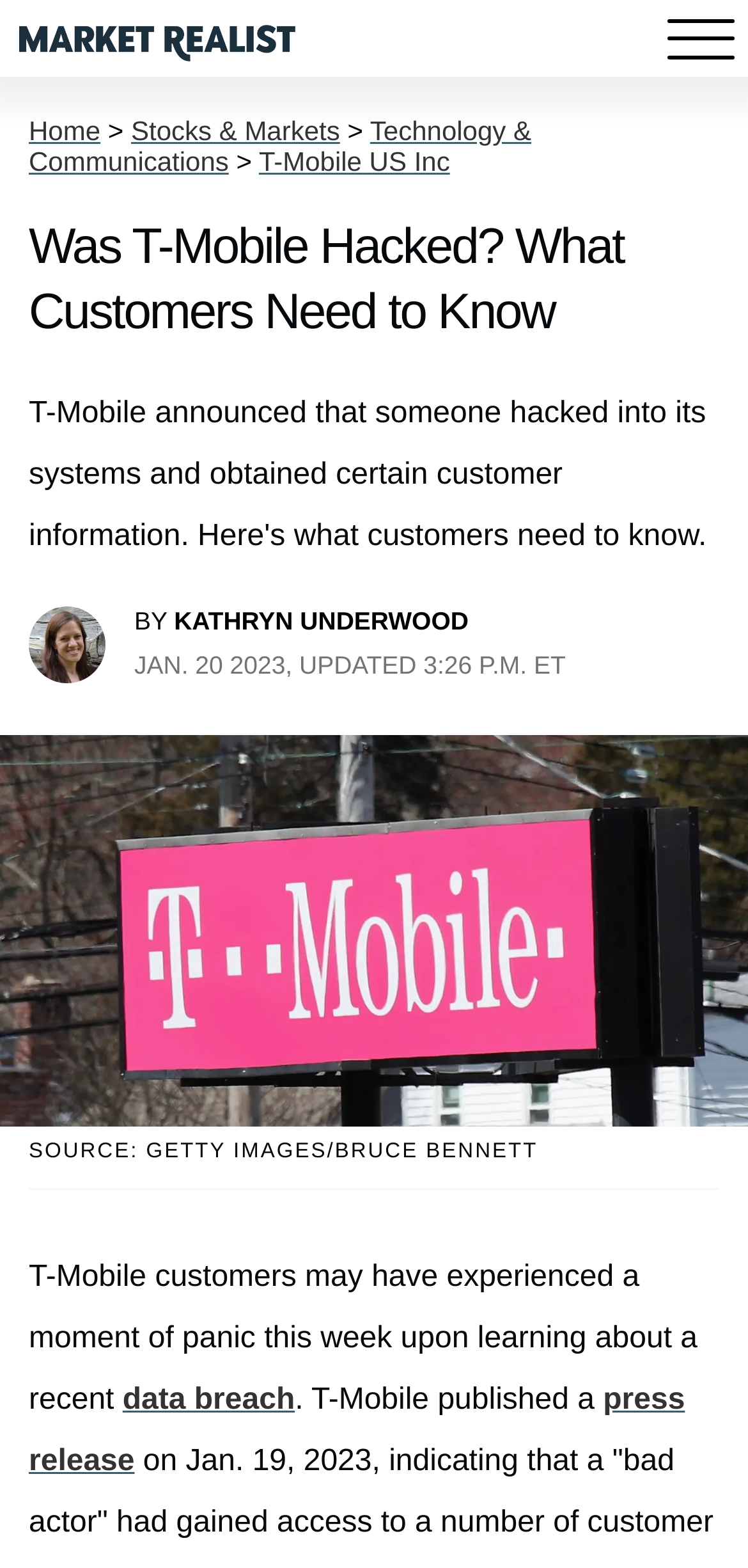What is the author of this article?
Provide a short answer using one word or a brief phrase based on the image.

Kathryn Underwood